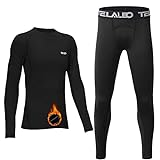What feature does the pants have for an adjustable fit?
Carefully examine the image and provide a detailed answer to the question.

The pants have an elastic waistband, which allows for an adjustable fit. This feature is mentioned in the caption to highlight the functionality of the pants.